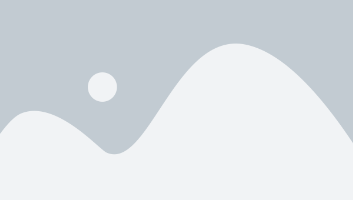Provide a thorough description of the contents of the image.

The image features a serene abstract design characterized by soft curves and subtle gradients, creating a calming atmosphere. The color palette consists of gentle shades of gray and white, evoking a sense of tranquility. Positioned within a webpage that discusses automotive detailing services, this visual representation suggests themes of cleanliness and restoration. It complements the surrounding text, which emphasizes the transformative experience of driving a freshly detailed vehicle. Overall, the image enhances the aesthetic appeal of the webpage while aligning with its focus on automotive care.